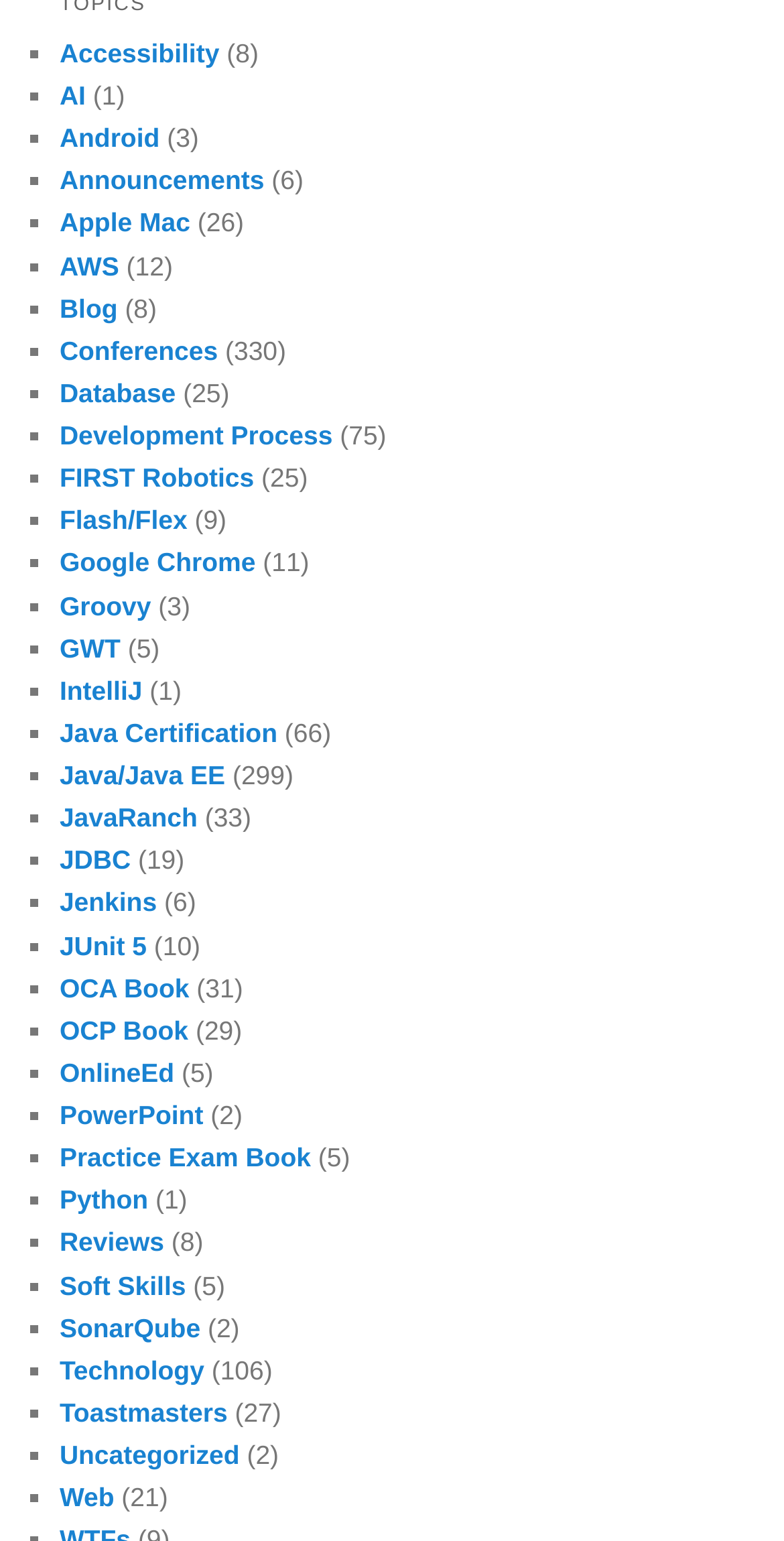How many occurrences does the link 'Blog' have?
Kindly give a detailed and elaborate answer to the question.

The link 'Blog' has 8 occurrences, indicated by the static text '(8)' next to the link.